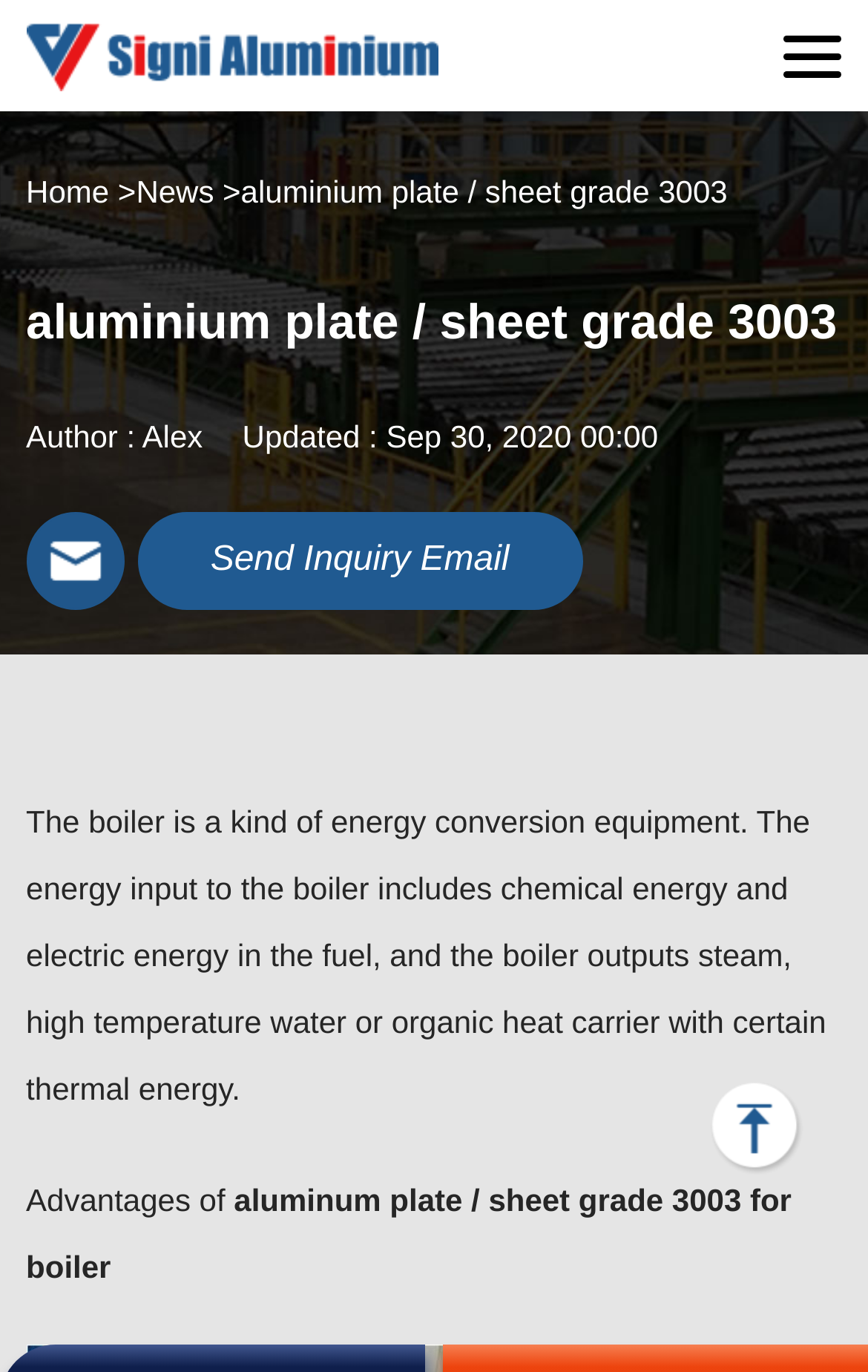Determine the bounding box coordinates in the format (top-left x, top-left y, bottom-right x, bottom-right y). Ensure all values are floating point numbers between 0 and 1. Identify the bounding box of the UI element described by: Home >

[0.03, 0.121, 0.157, 0.159]